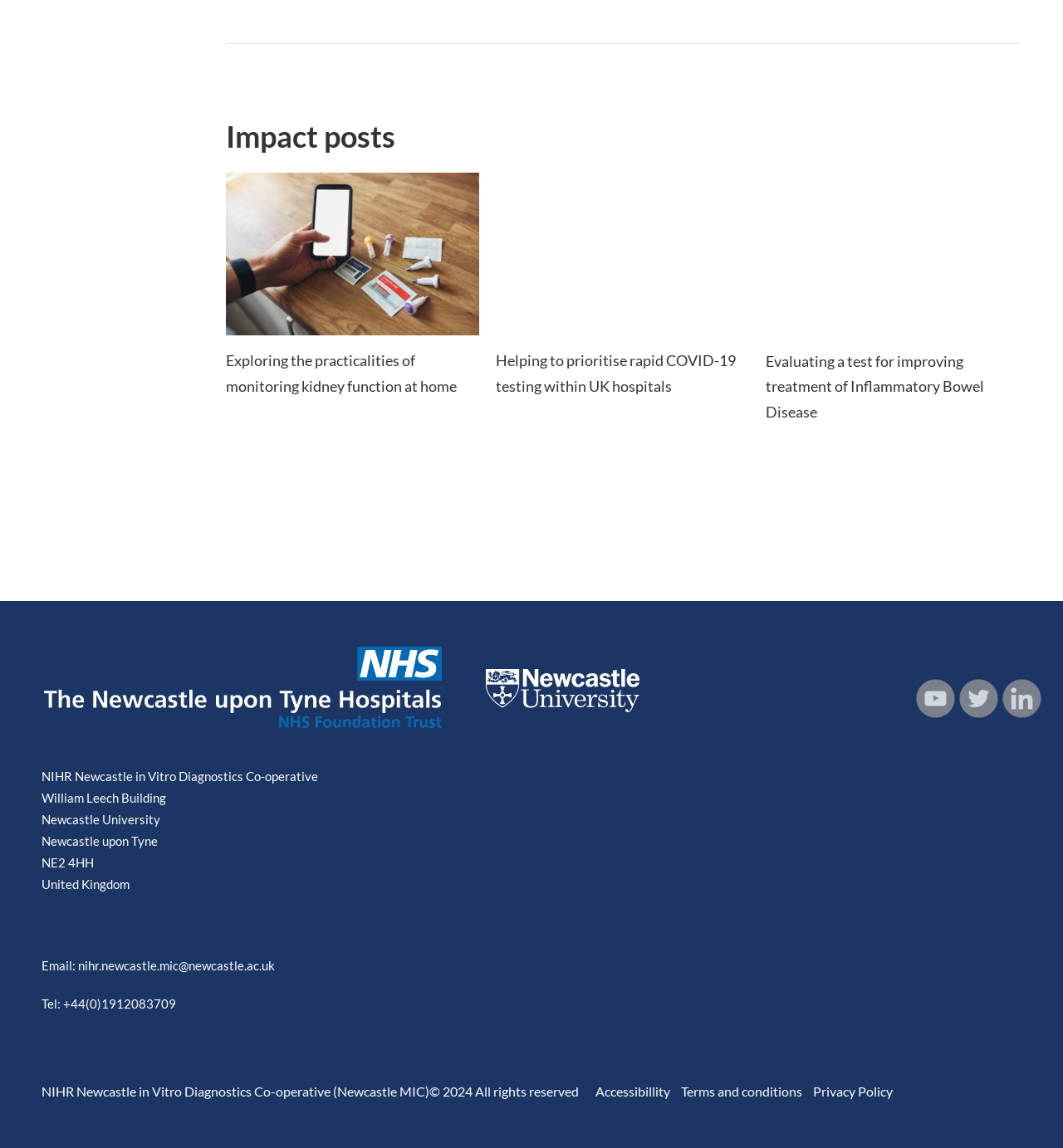Please provide a detailed answer to the question below based on the screenshot: 
What is the email address of NIHR Newcastle in Vitro Diagnostics Co-operative?

I found the contact information at the bottom of the webpage, and the email address is mentioned as 'nihr.newcastle.mic@newcastle.ac.uk'.